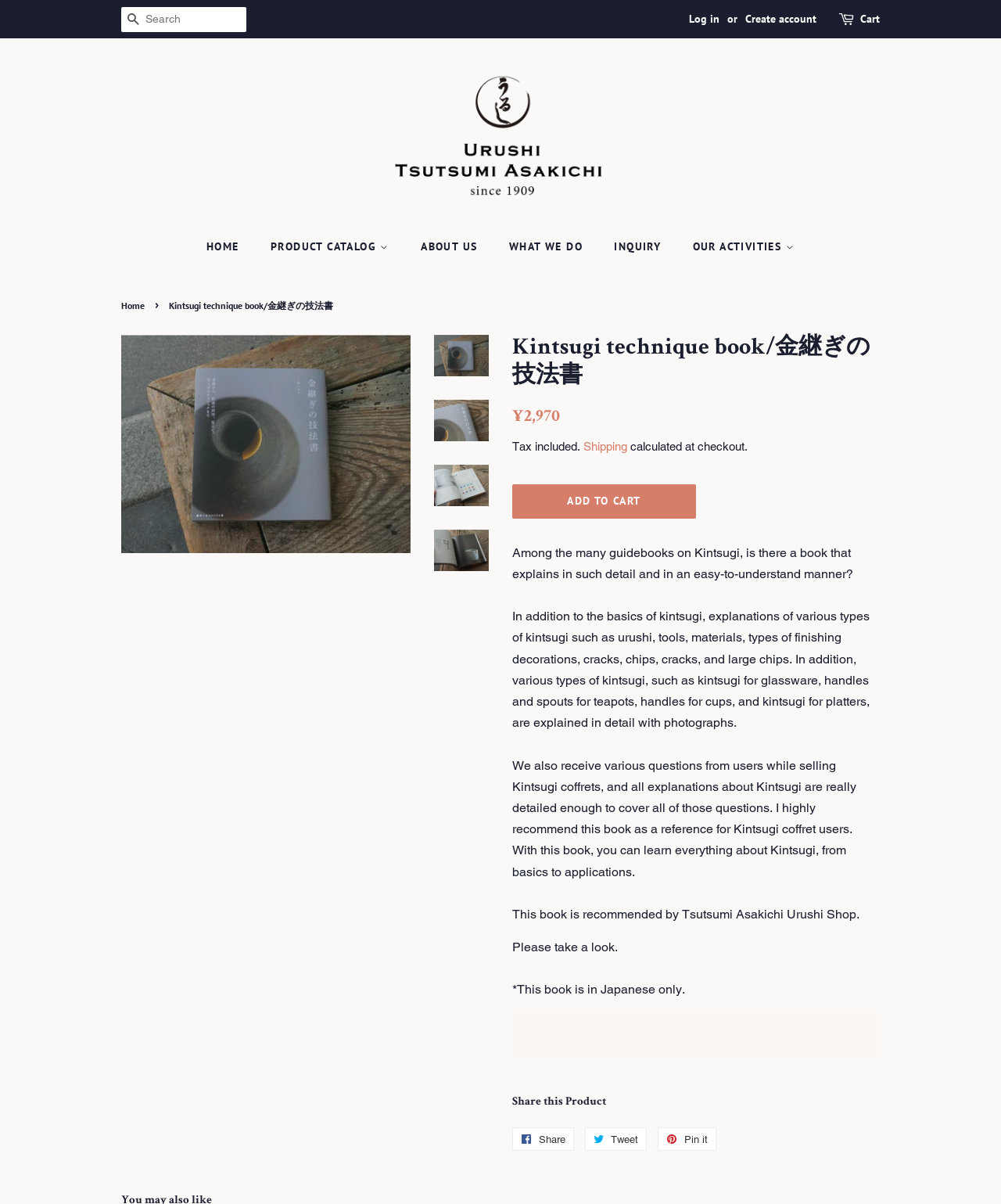Identify the bounding box coordinates for the region to click in order to carry out this instruction: "Add the Kintsugi technique book to your cart". Provide the coordinates using four float numbers between 0 and 1, formatted as [left, top, right, bottom].

[0.512, 0.402, 0.695, 0.431]